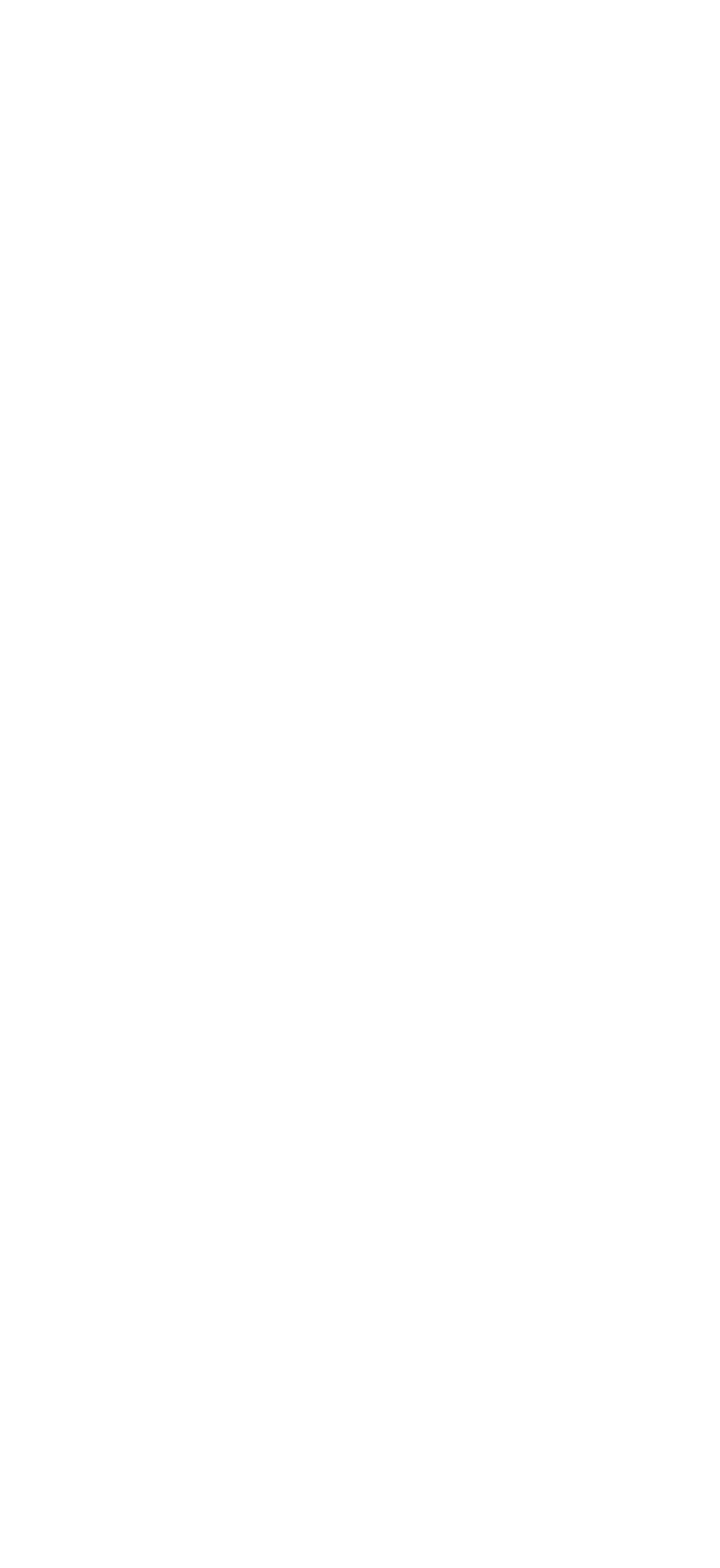Show me the bounding box coordinates of the clickable region to achieve the task as per the instruction: "View Terms of Use".

[0.459, 0.915, 0.746, 0.94]